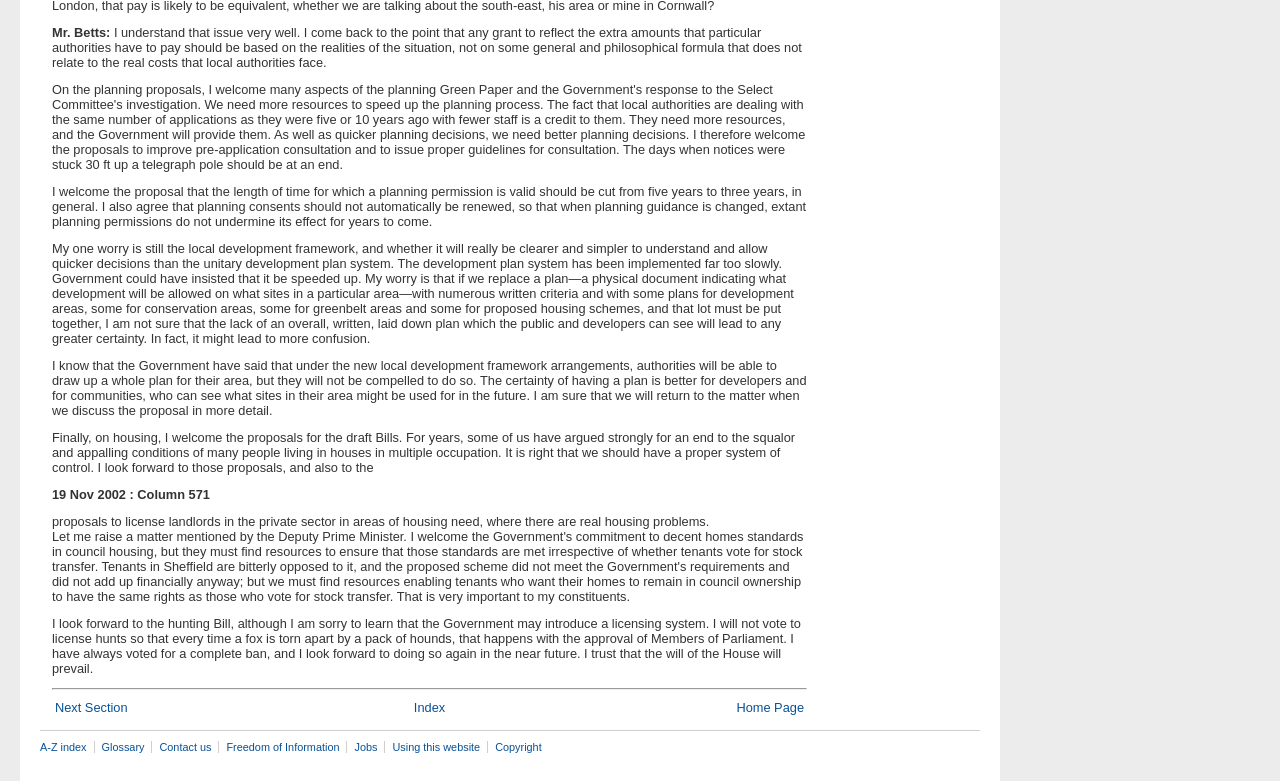Locate the bounding box coordinates of the clickable element to fulfill the following instruction: "view index". Provide the coordinates as four float numbers between 0 and 1 in the format [left, top, right, bottom].

[0.323, 0.896, 0.348, 0.915]